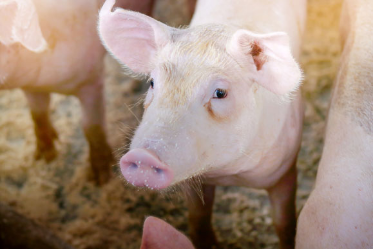Explain the details of the image you are viewing.

The image features a close-up of an inquisitive young pig, showcasing its soft, pale pink skin and prominent features, including large ears and a rounded snout. This pig appears to be in a farm setting, surrounded by a light, natural background that suggests a warm, sunny atmosphere. The surrounding environment likely includes other pigs and elements typical of livestock farming, emphasizing the importance of animal husbandry. This imagery aligns with themes of agricultural practices, such as raising healthier sows for improved piglet outcomes and optimal livestock performance. Such visuals contribute significantly to discussions about better breeding practices and overall farm management, highlighting the connection between animal care and agricultural efficiency.